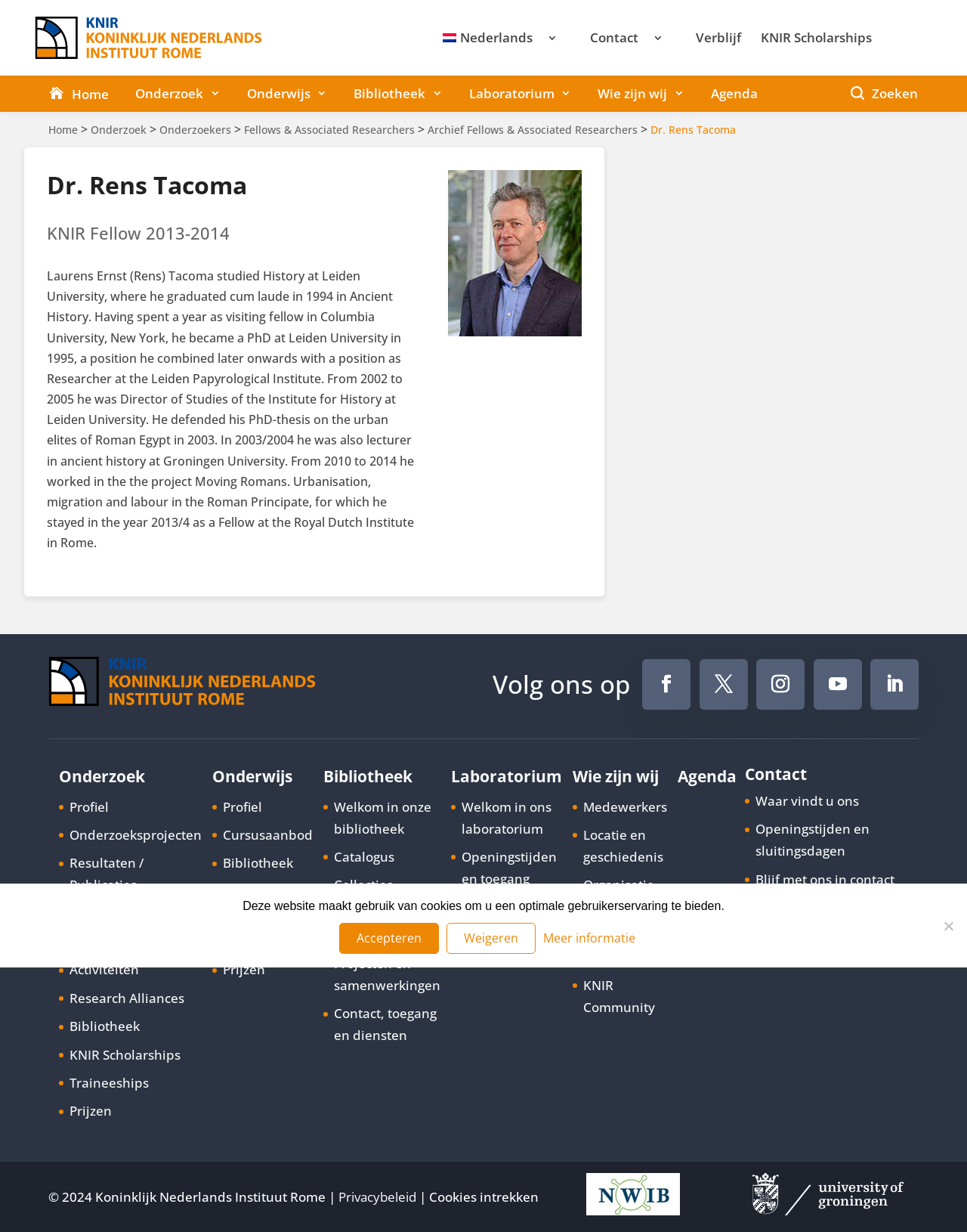What is the name of the institution where Dr. Rens Tacoma worked as a Fellow?
Please respond to the question with as much detail as possible.

The webpage mentions that Dr. Rens Tacoma was a Fellow at the Koninklijk Nederlands Instituut Rome, and there is a link to the institution's webpage.